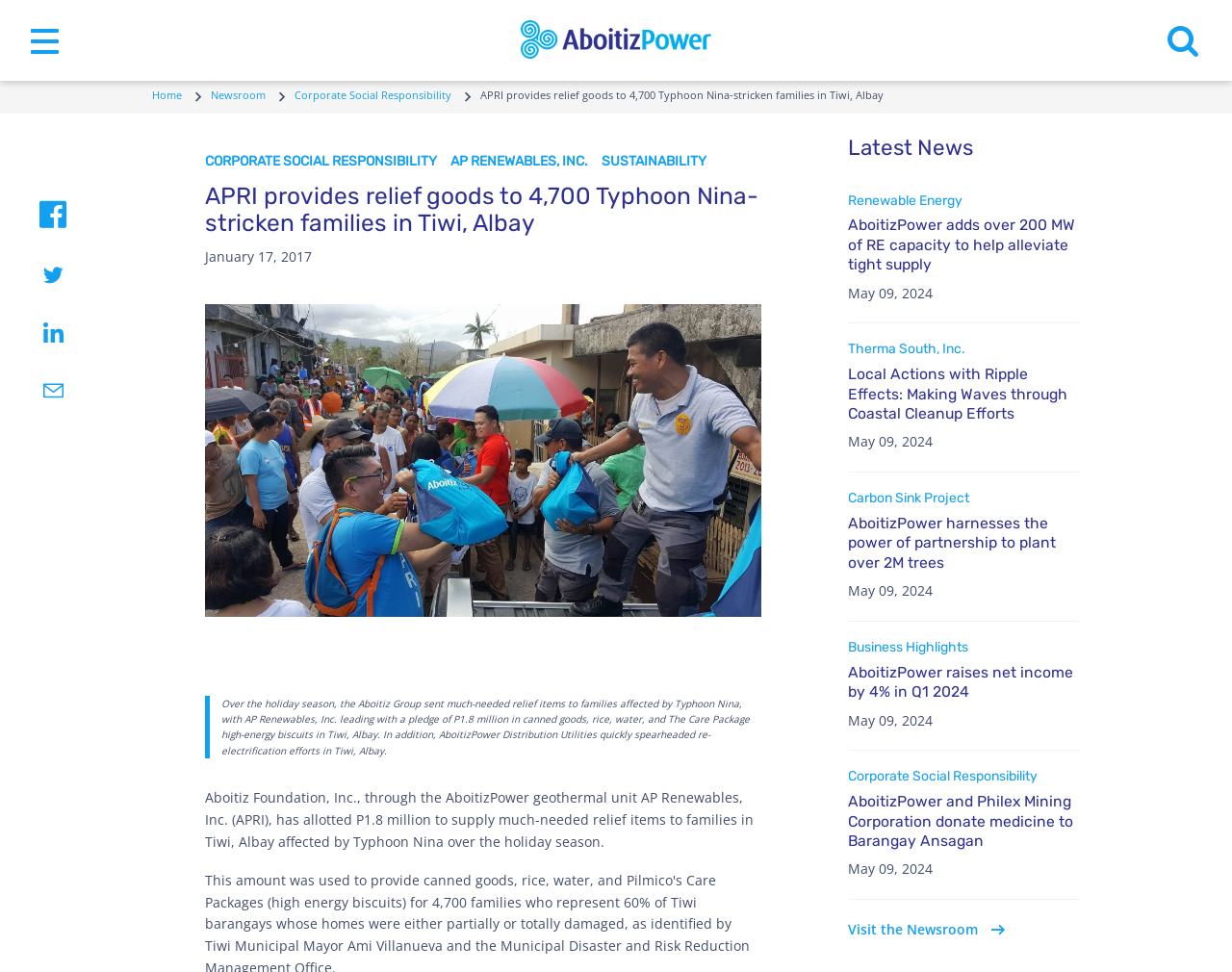What is the name of the typhoon mentioned in the article?
Using the visual information from the image, give a one-word or short-phrase answer.

Typhoon Nina